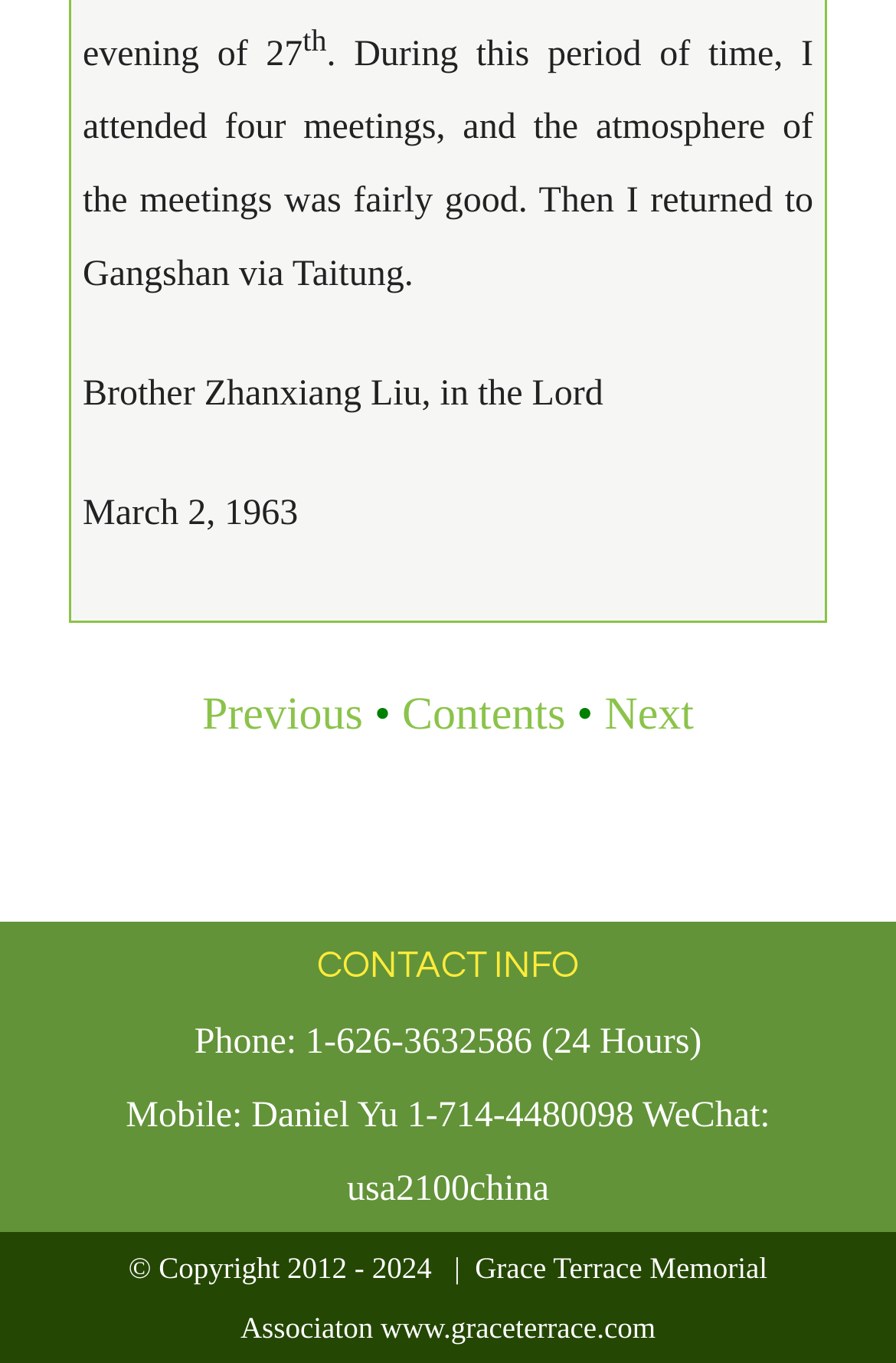What is the phone number provided?
Provide a concise answer using a single word or phrase based on the image.

1-626-3632586